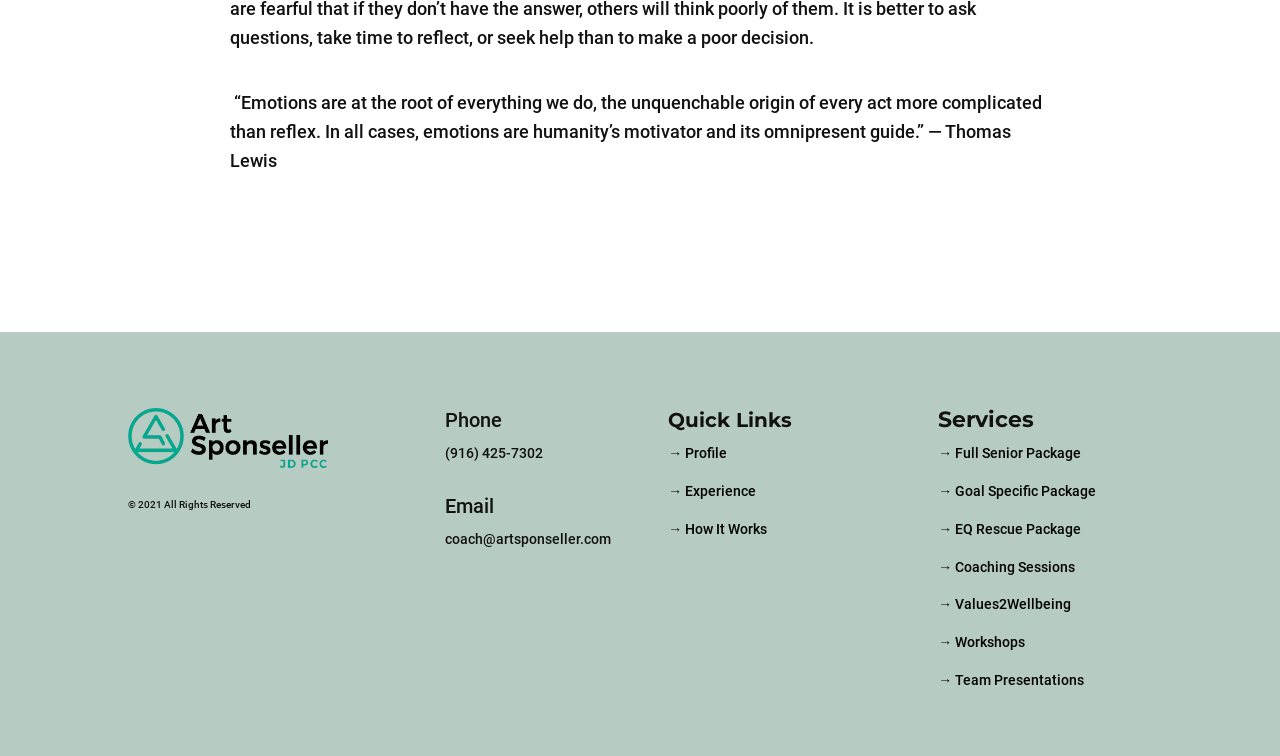Determine the bounding box coordinates of the clickable area required to perform the following instruction: "Explore Full Senior Package". The coordinates should be represented as four float numbers between 0 and 1: [left, top, right, bottom].

[0.746, 0.589, 0.845, 0.61]